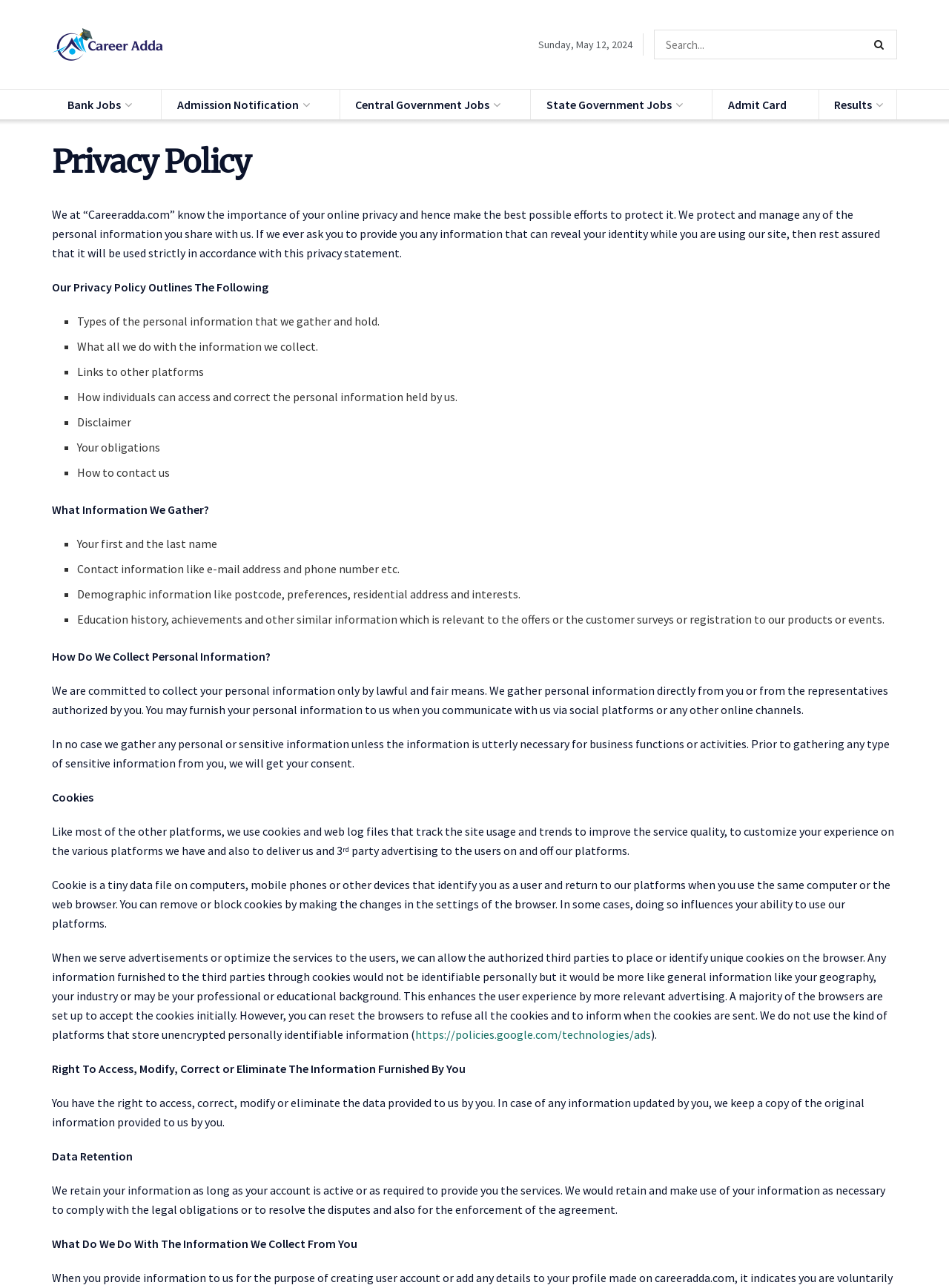Respond to the question below with a single word or phrase:
Can users access and correct their personal information?

Yes